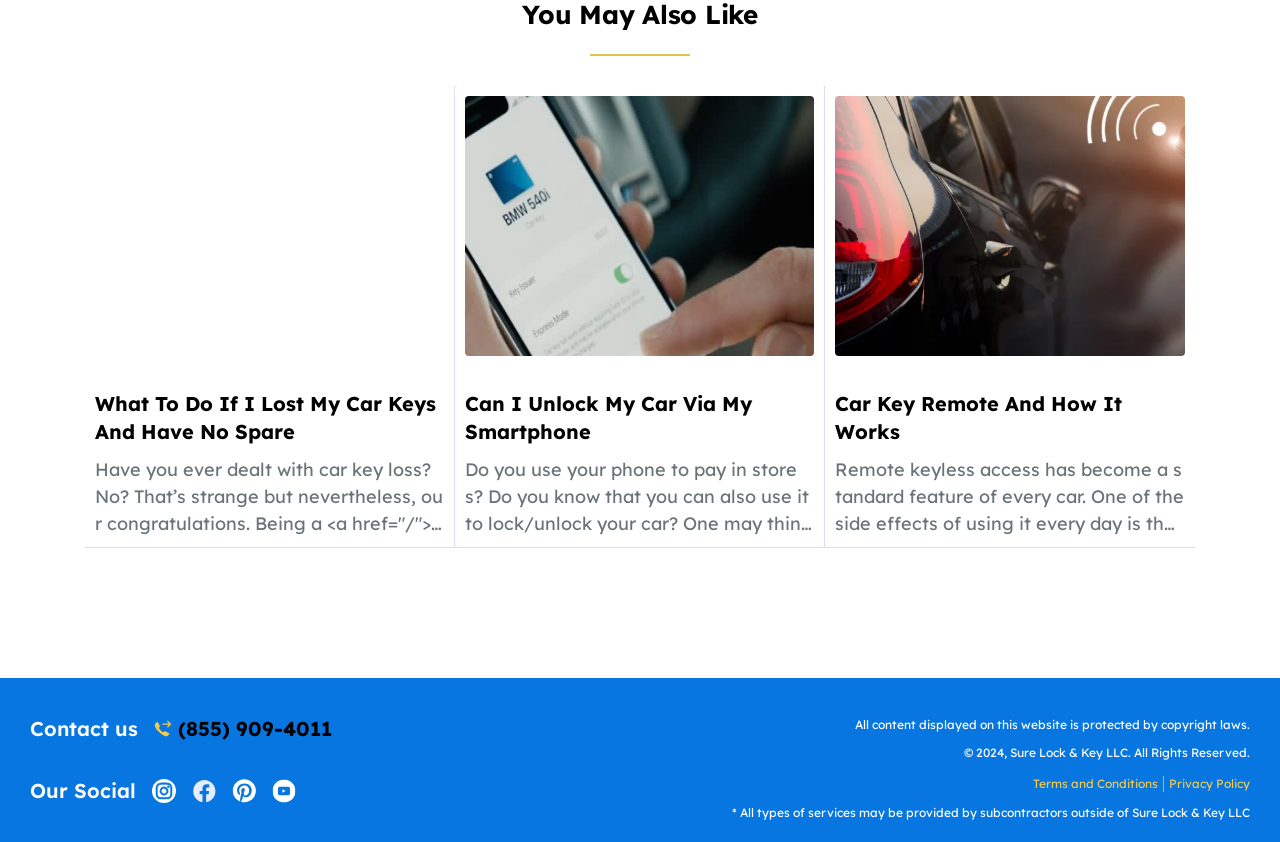What is the purpose of the phone number listed on the webpage?
Please answer using one word or phrase, based on the screenshot.

To contact the locksmith company